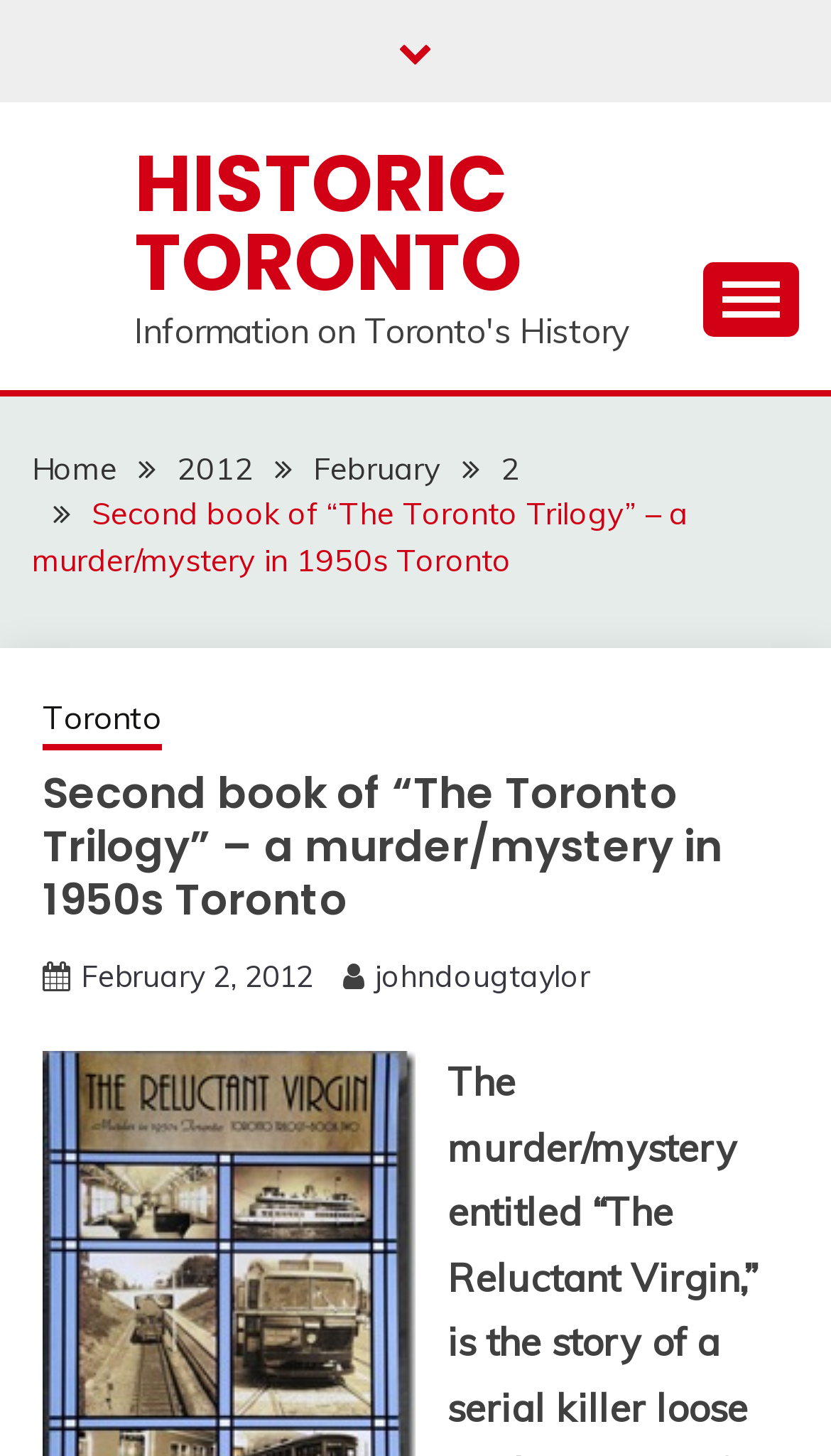Please reply with a single word or brief phrase to the question: 
What is the icon present at the bottom right corner of the webpage?

uf176